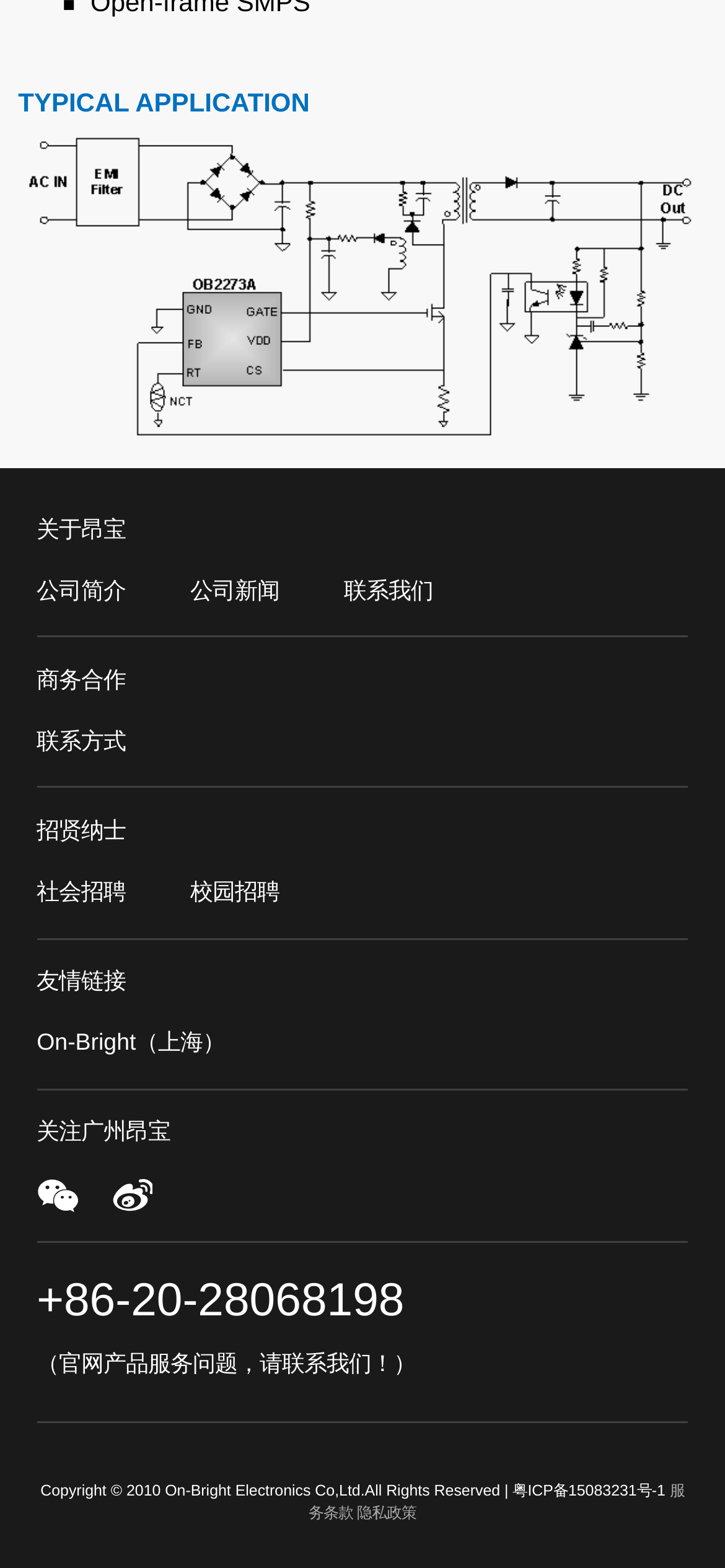Carefully examine the image and provide an in-depth answer to the question: How many social media links are there?

The social media links are located at the bottom of the webpage, and there are 2 links, both labeled as '形状'.